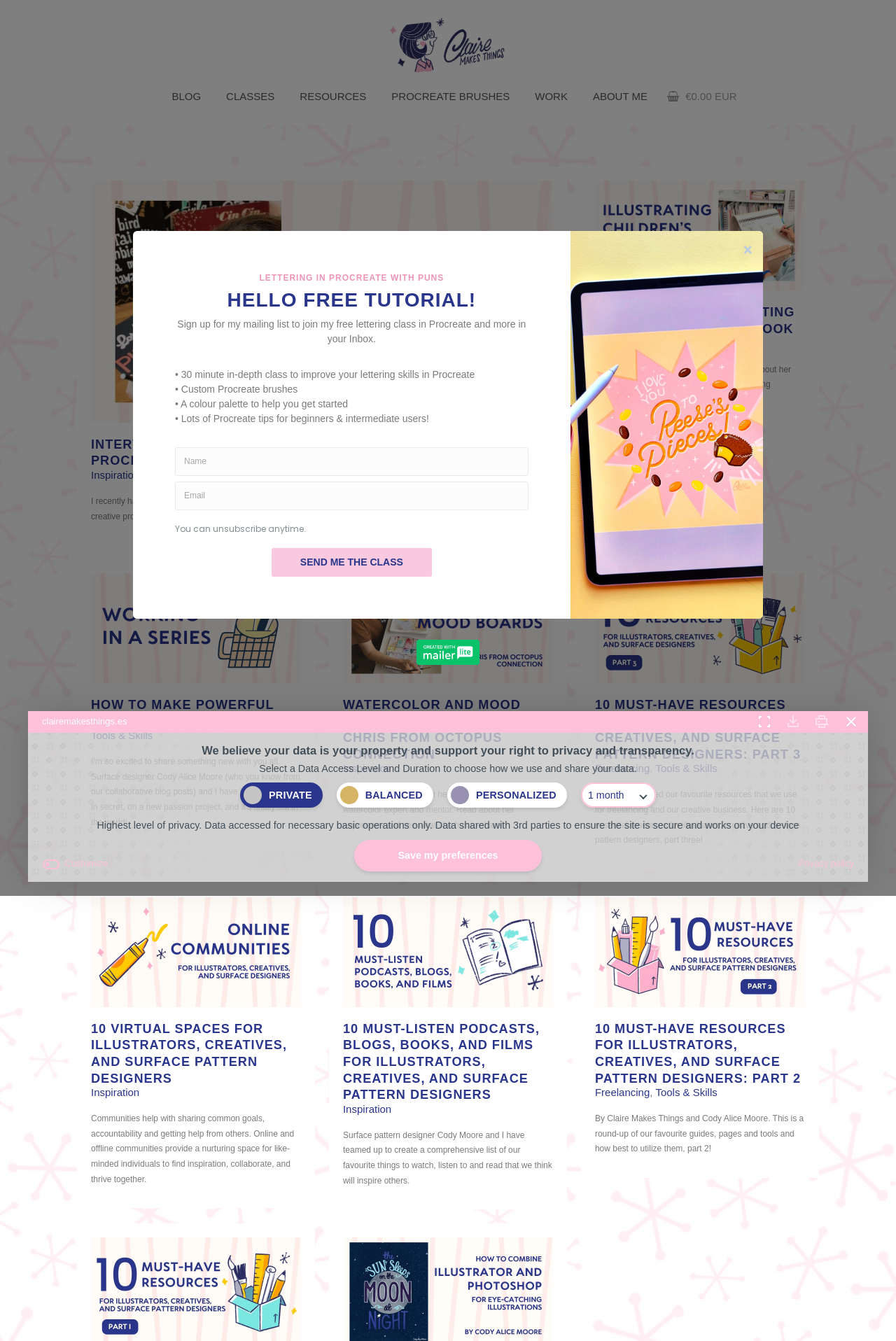Locate the bounding box coordinates of the clickable region to complete the following instruction: "Click the 'BLOG' link."

[0.178, 0.059, 0.238, 0.085]